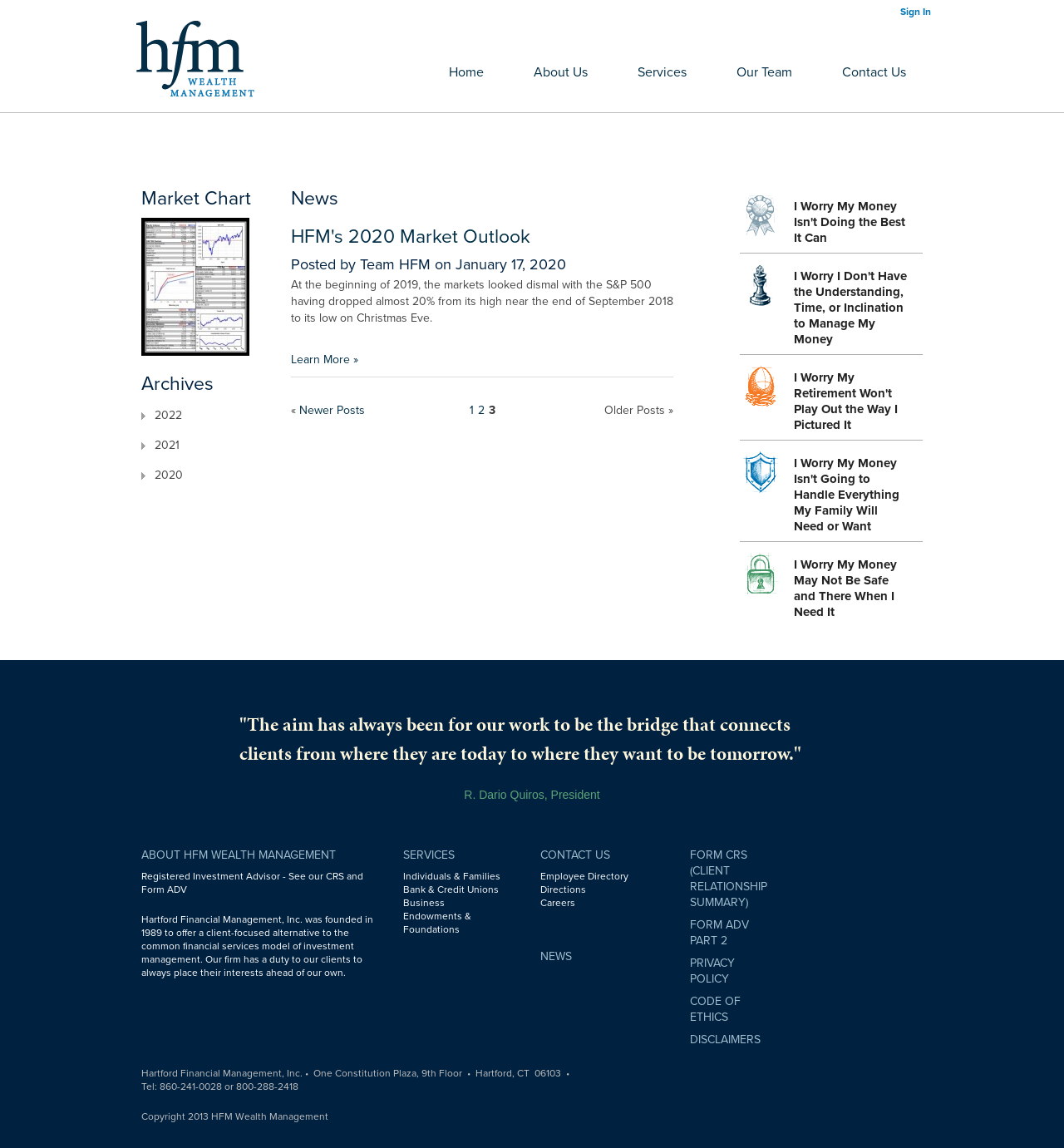Please find the bounding box coordinates of the clickable region needed to complete the following instruction: "Contact HFM through 'CONTACT US'". The bounding box coordinates must consist of four float numbers between 0 and 1, i.e., [left, top, right, bottom].

[0.508, 0.739, 0.573, 0.751]